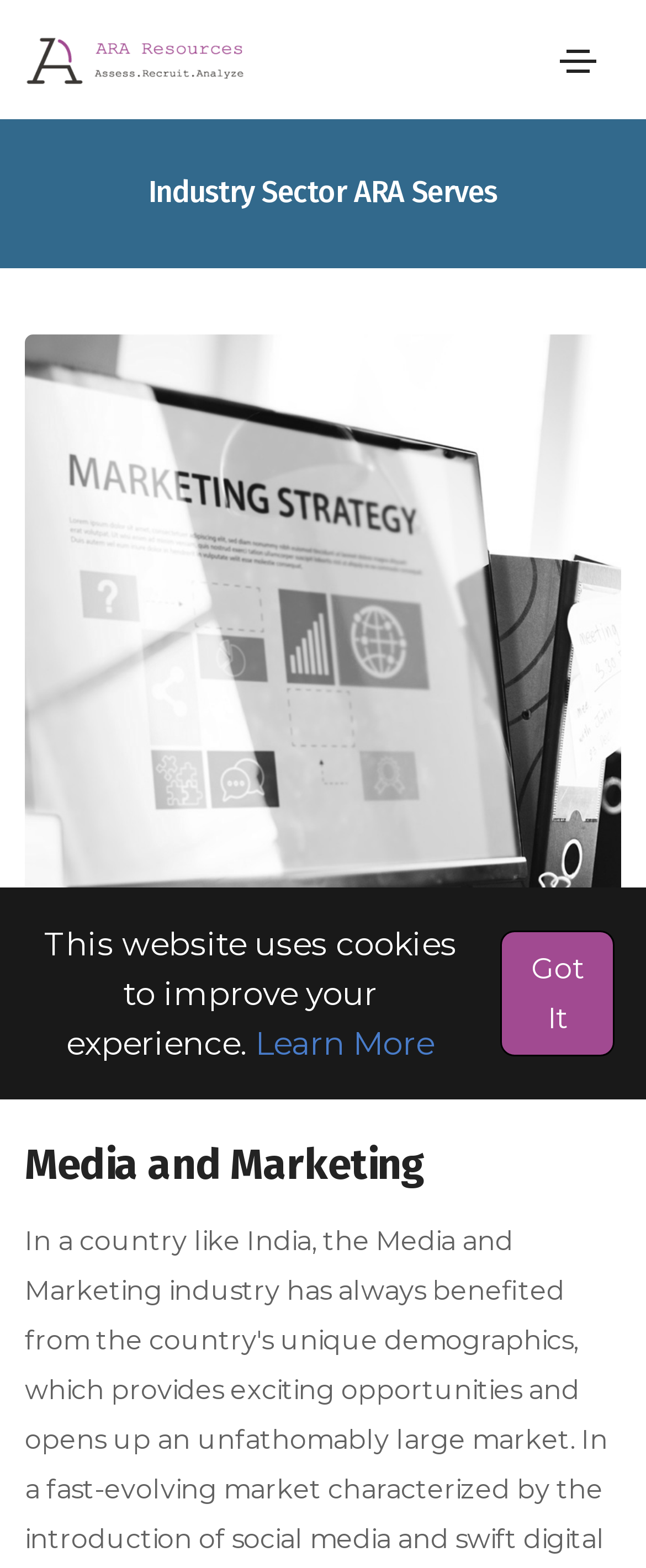What is the relation between the link and the text about cookies?
Respond to the question with a single word or phrase according to the image.

Learn More